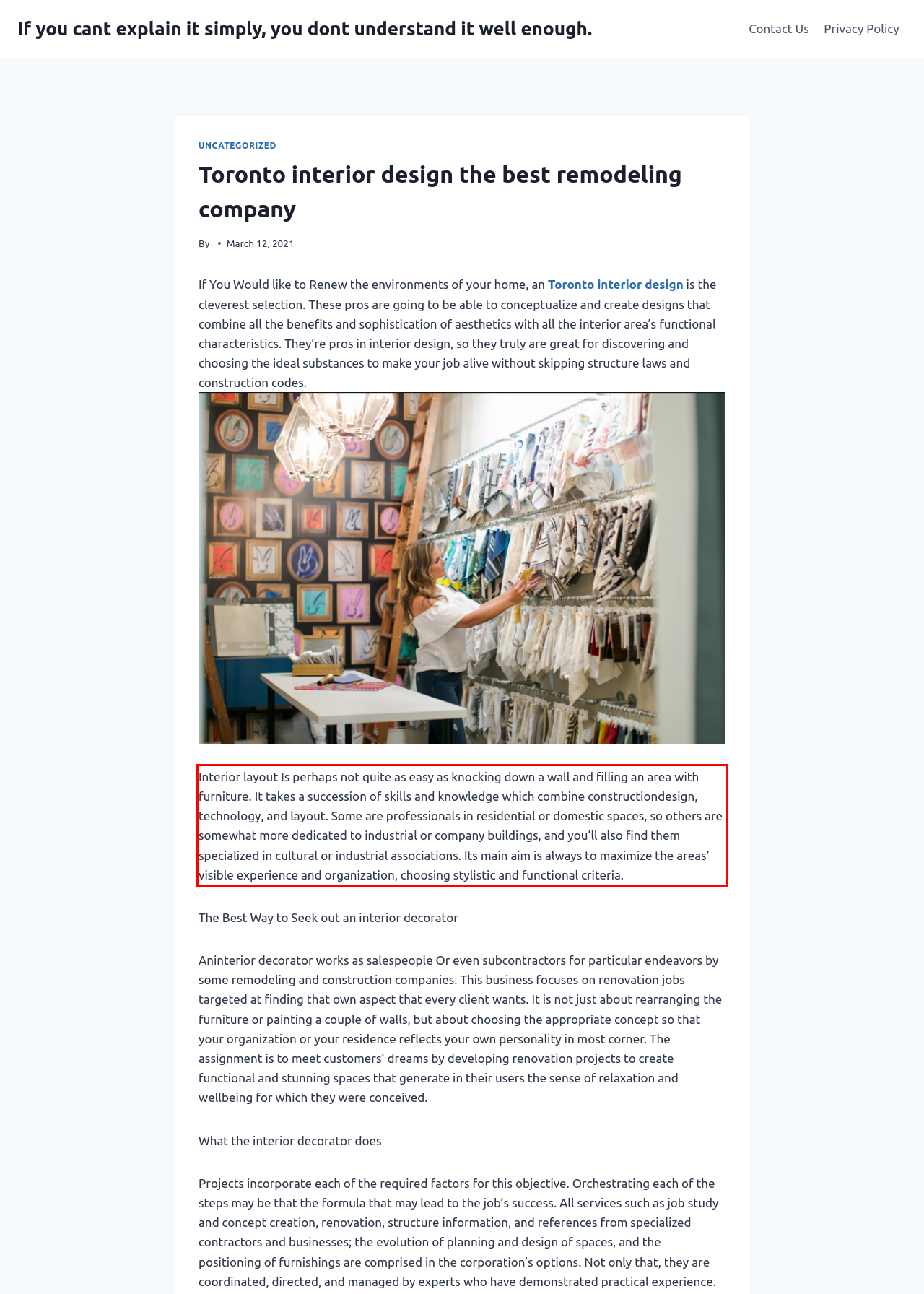View the screenshot of the webpage and identify the UI element surrounded by a red bounding box. Extract the text contained within this red bounding box.

Interior layout Is perhaps not quite as easy as knocking down a wall and filling an area with furniture. It takes a succession of skills and knowledge which combine constructiondesign, technology, and layout. Some are professionals in residential or domestic spaces, so others are somewhat more dedicated to industrial or company buildings, and you’ll also find them specialized in cultural or industrial associations. Its main aim is always to maximize the areas’ visible experience and organization, choosing stylistic and functional criteria.